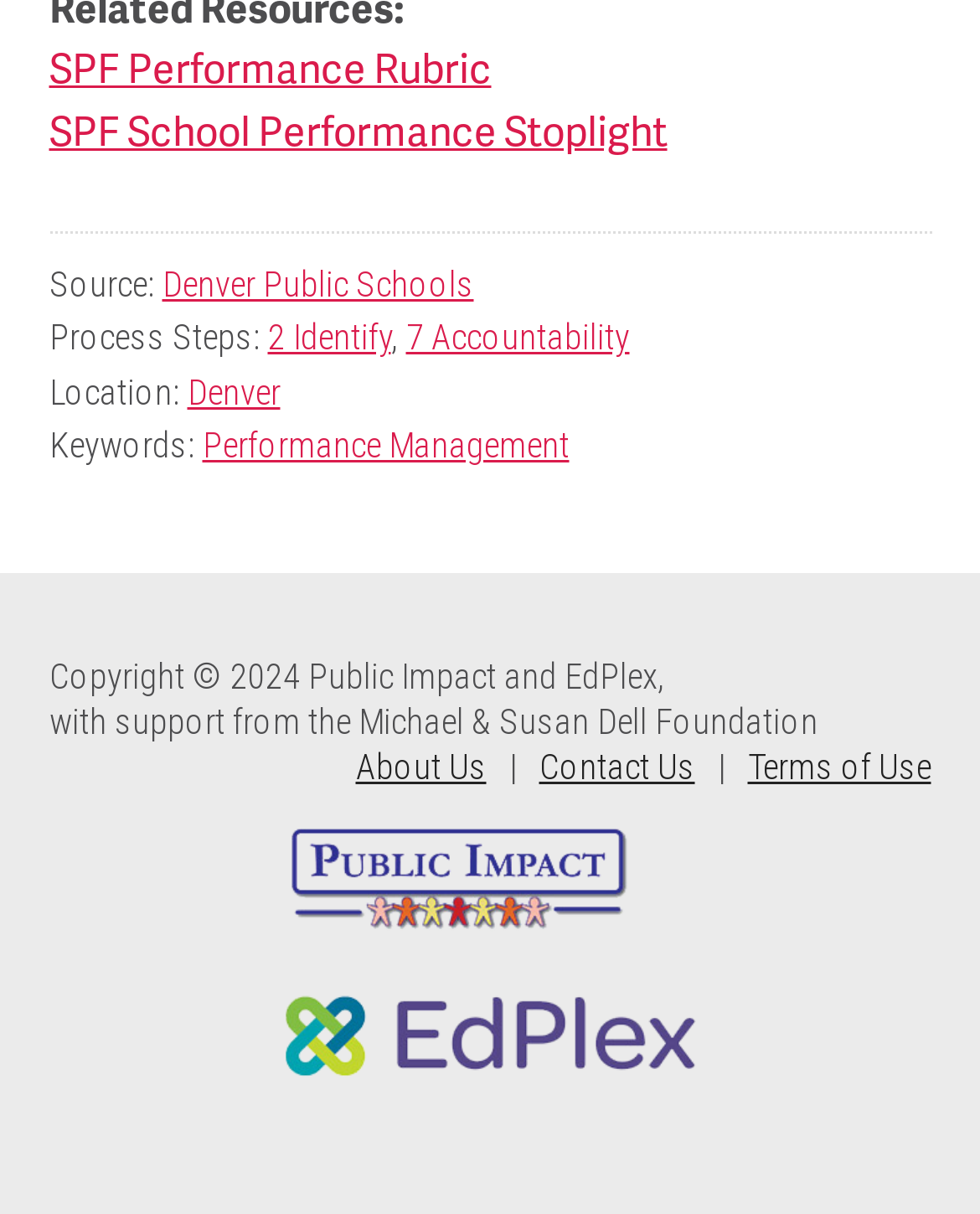How many links are there in the footer section?
Please give a detailed answer to the question using the information shown in the image.

I counted the links in the footer section, which are 'Denver Public Schools', '2 Identify', '7 Accountability', 'Denver', 'Performance Management', 'About Us', and 'Contact Us'.